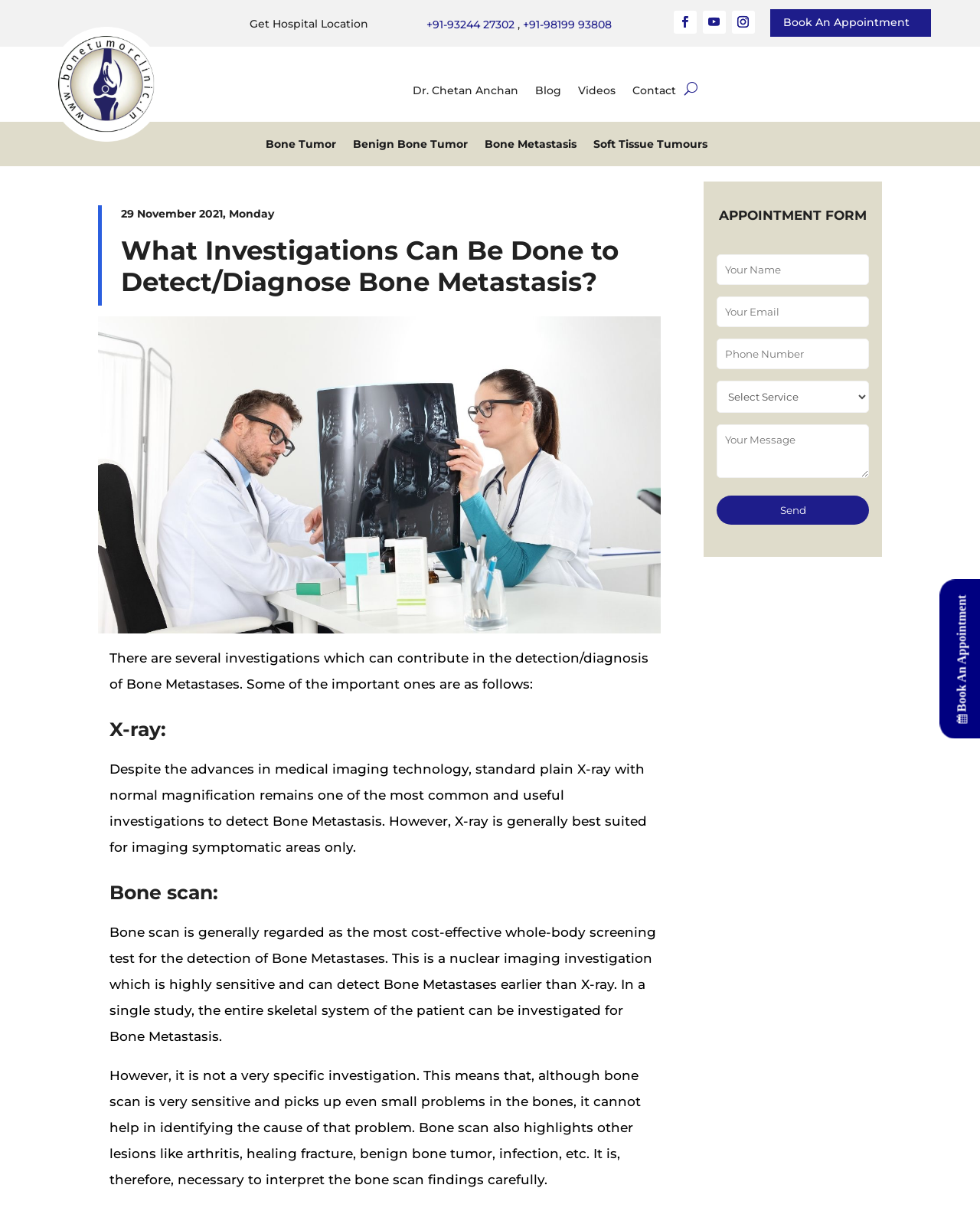What is the purpose of a bone scan?
Please give a well-detailed answer to the question.

According to the webpage, a bone scan is a nuclear imaging investigation that is highly sensitive and can detect Bone Metastases earlier than X-ray. It is used to detect Bone Metastases, but it is not a very specific investigation, meaning it cannot help in identifying the cause of the problem.